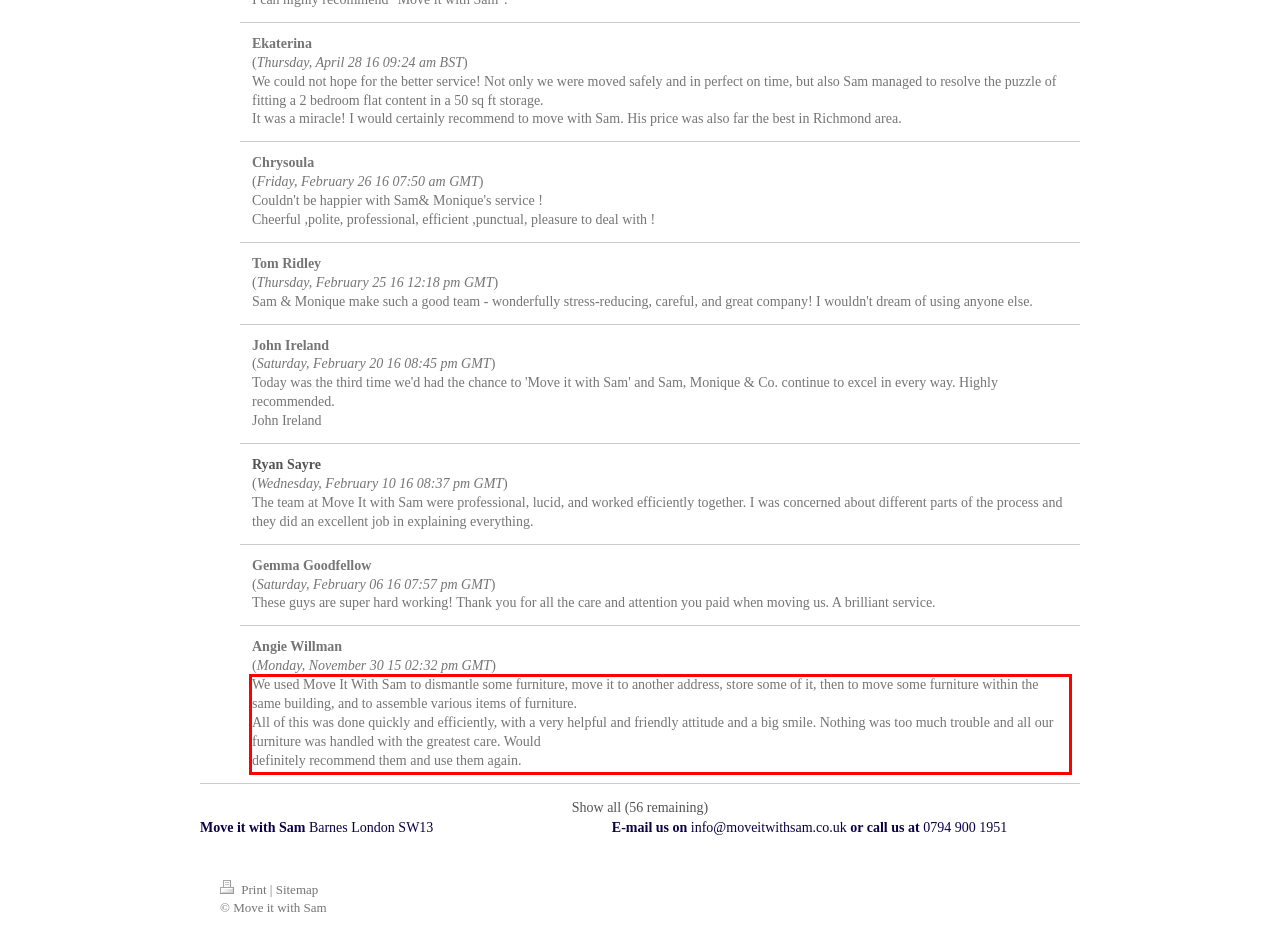You have a screenshot of a webpage with a UI element highlighted by a red bounding box. Use OCR to obtain the text within this highlighted area.

We used Move It With Sam to dismantle some furniture, move it to another address, store some of it, then to move some furniture within the same building, and to assemble various items of furniture. All of this was done quickly and efficiently, with a very helpful and friendly attitude and a big smile. Nothing was too much trouble and all our furniture was handled with the greatest care. Would definitely recommend them and use them again.